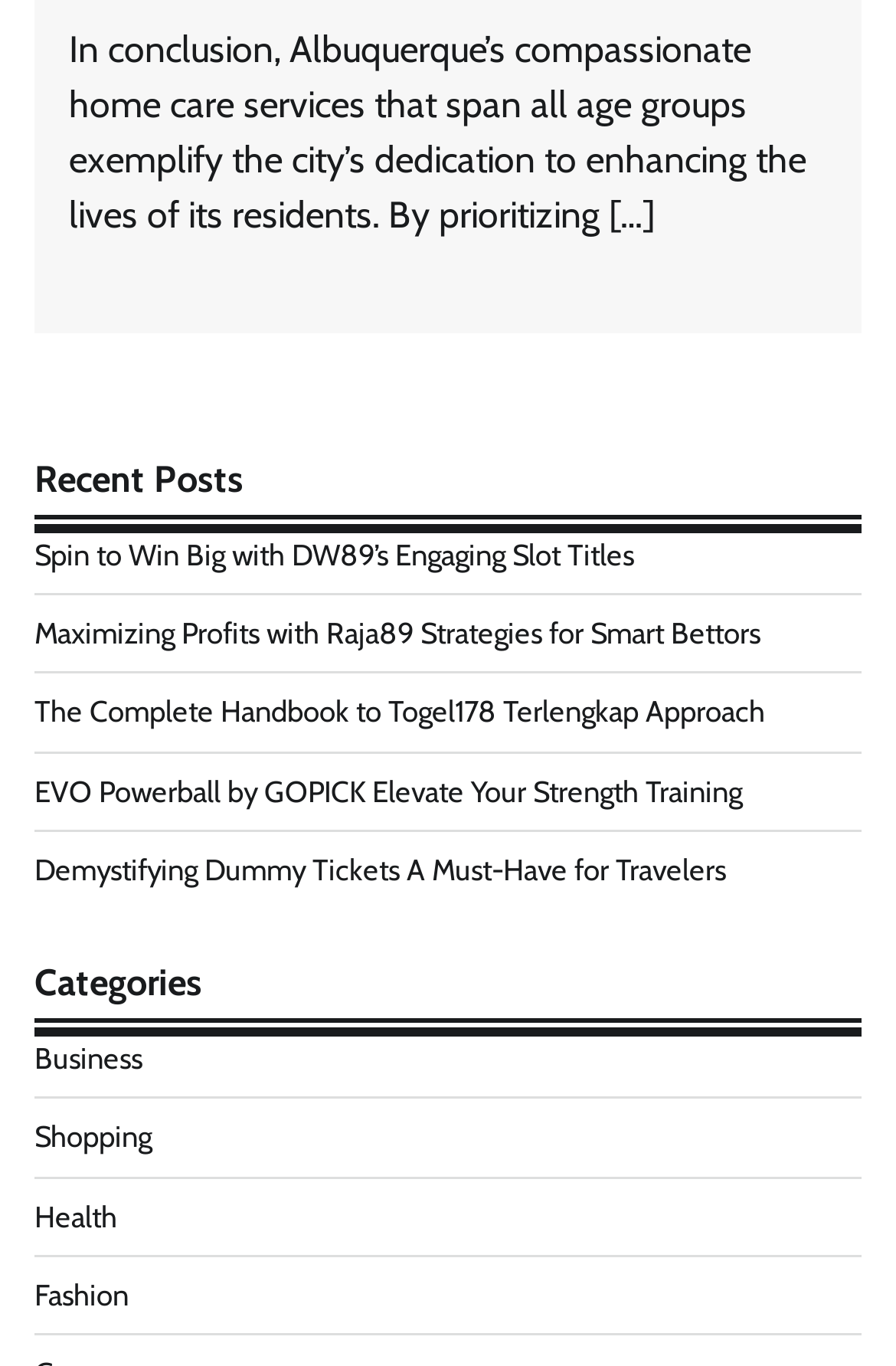What is the topic of the first link?
Please look at the screenshot and answer using one word or phrase.

Slot Titles